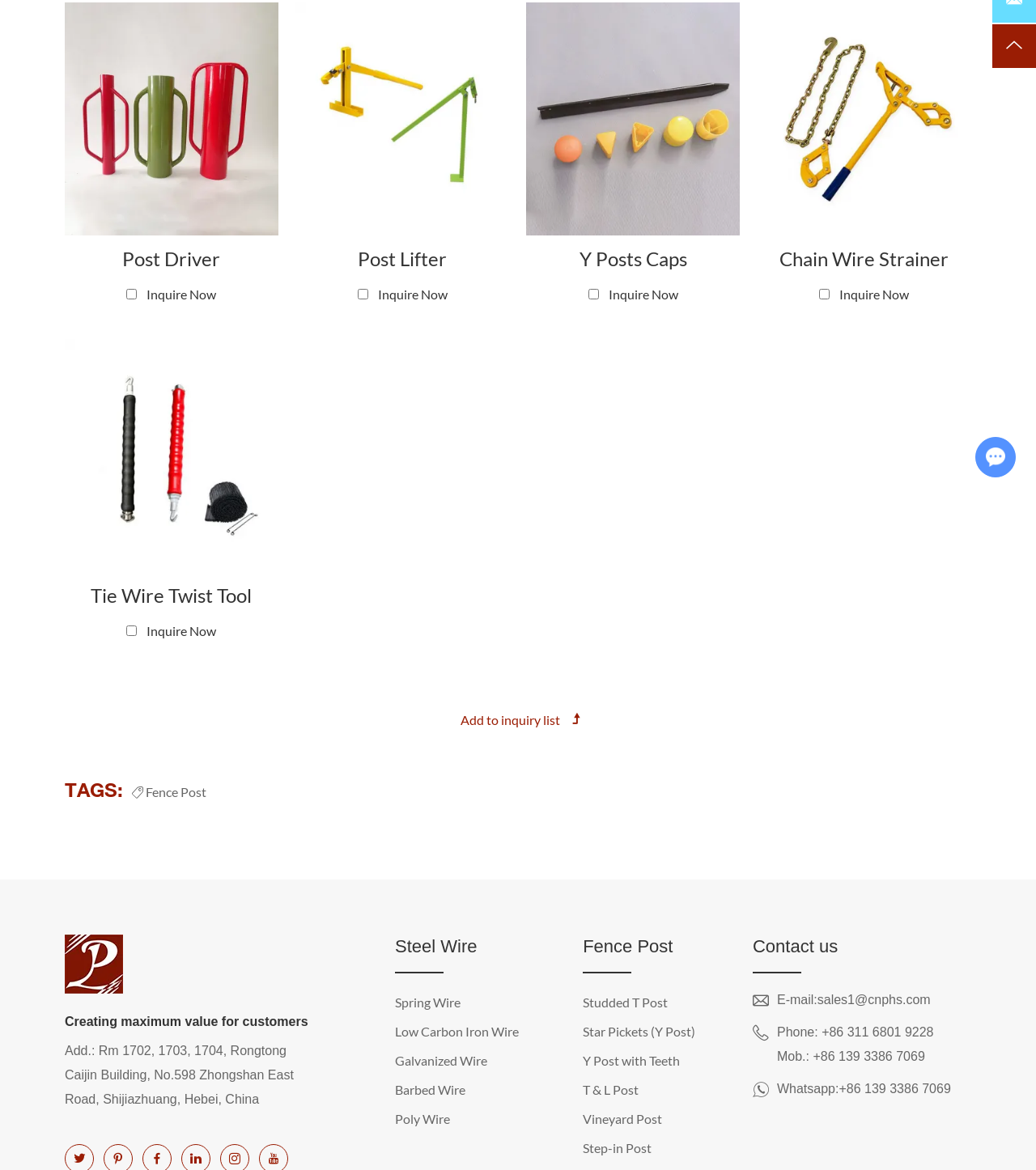Given the description customize, predict the bounding box coordinates of the UI element. Ensure the coordinates are in the format (top-left x, top-left y, bottom-right x, bottom-right y) and all values are between 0 and 1.

[0.329, 0.26, 0.384, 0.273]